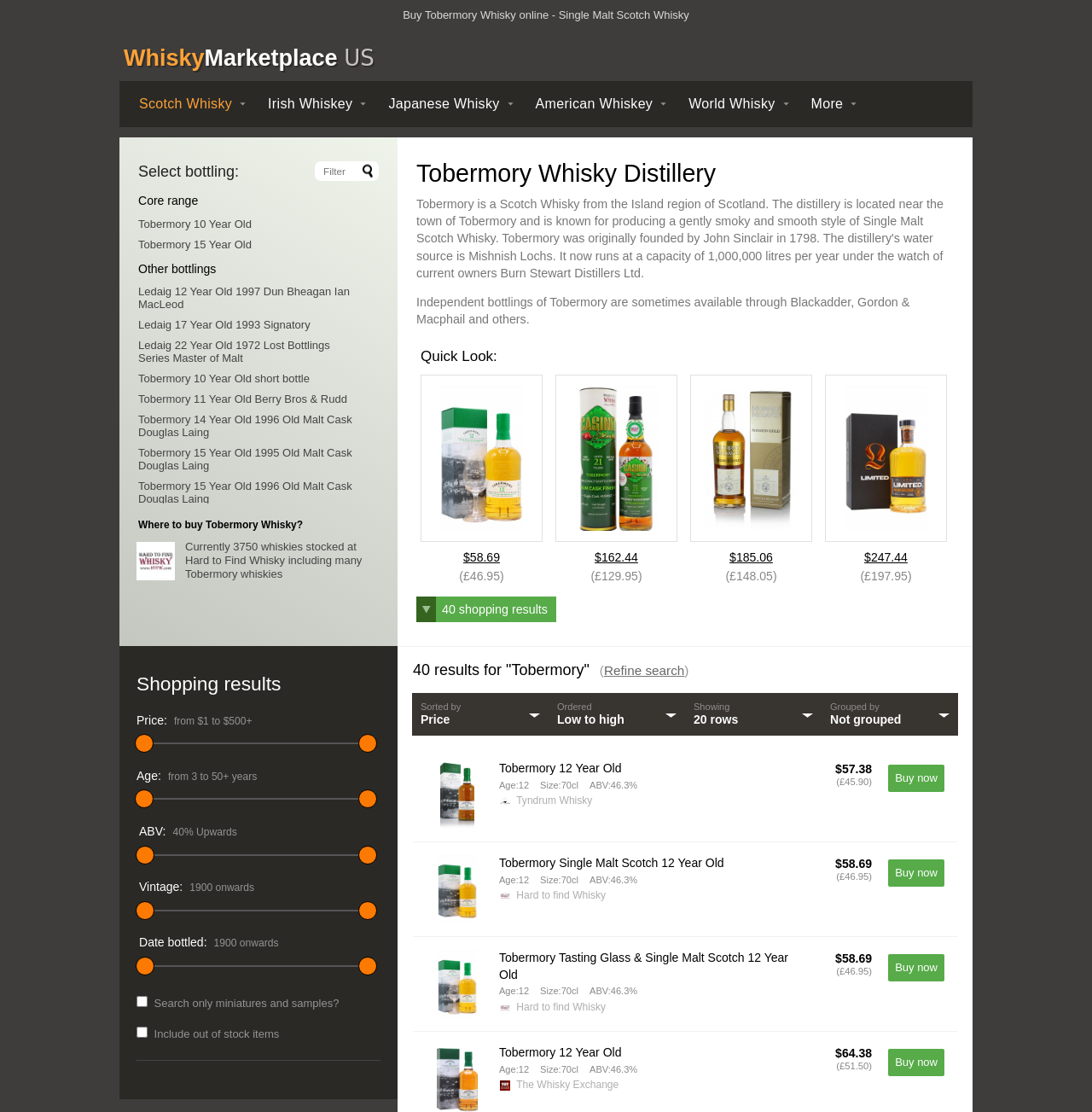Pinpoint the bounding box coordinates of the clickable element to carry out the following instruction: "Buy Tobermory Tasting Glass & Single Malt Scotch 12 year old."

[0.392, 0.347, 0.49, 0.477]